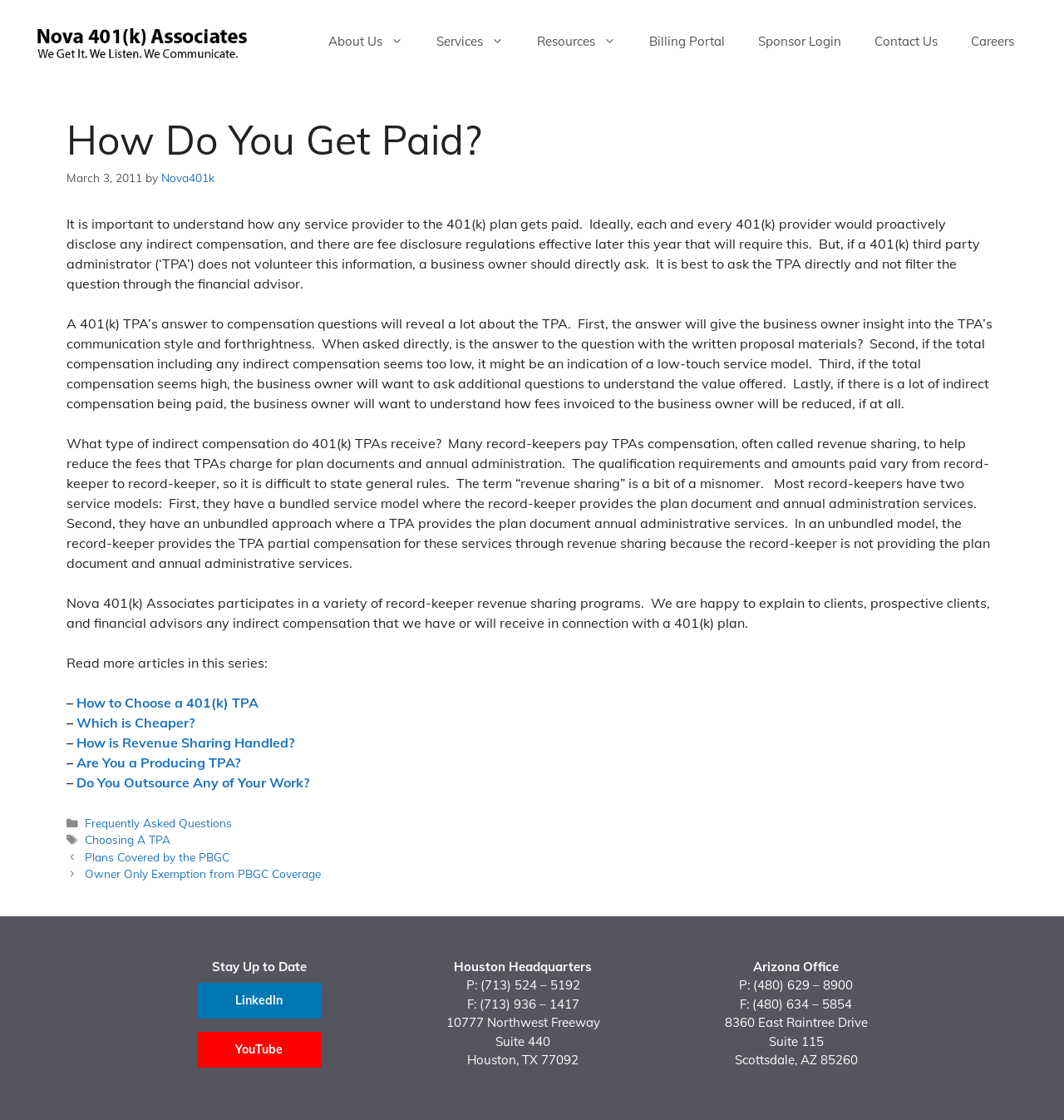Please find and report the primary heading text from the webpage.

How Do You Get Paid?